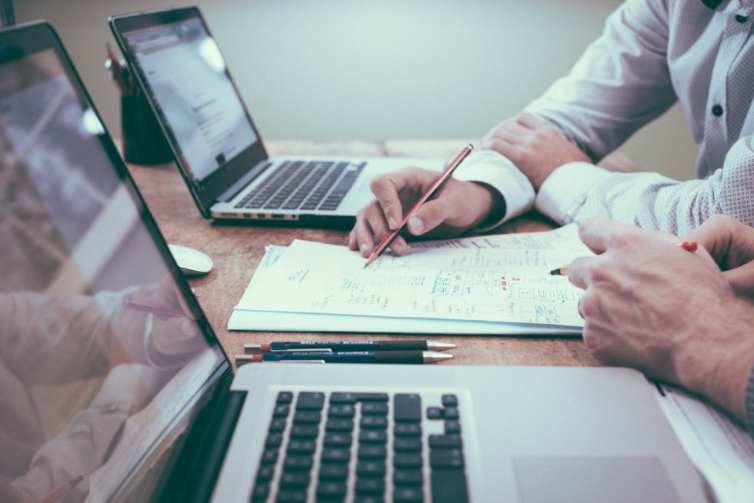Explain what is happening in the image with elaborate details.

In this image, two individuals are engaged in a collaborative work session at a well-organized desk. The focus is on their hands as they analyze documents, likely discussing key details related to property management or real estate strategies. One person holds a pen, poised to make notes, while a sheet of paper reveals charts and figures, suggesting a detailed review of information. Two laptops are visible, displaying what may be additional data or digital resources pertinent to their discussion. The atmosphere appears cooperative and productive, highlighting the teamwork crucial for success in the competitive field of property management.